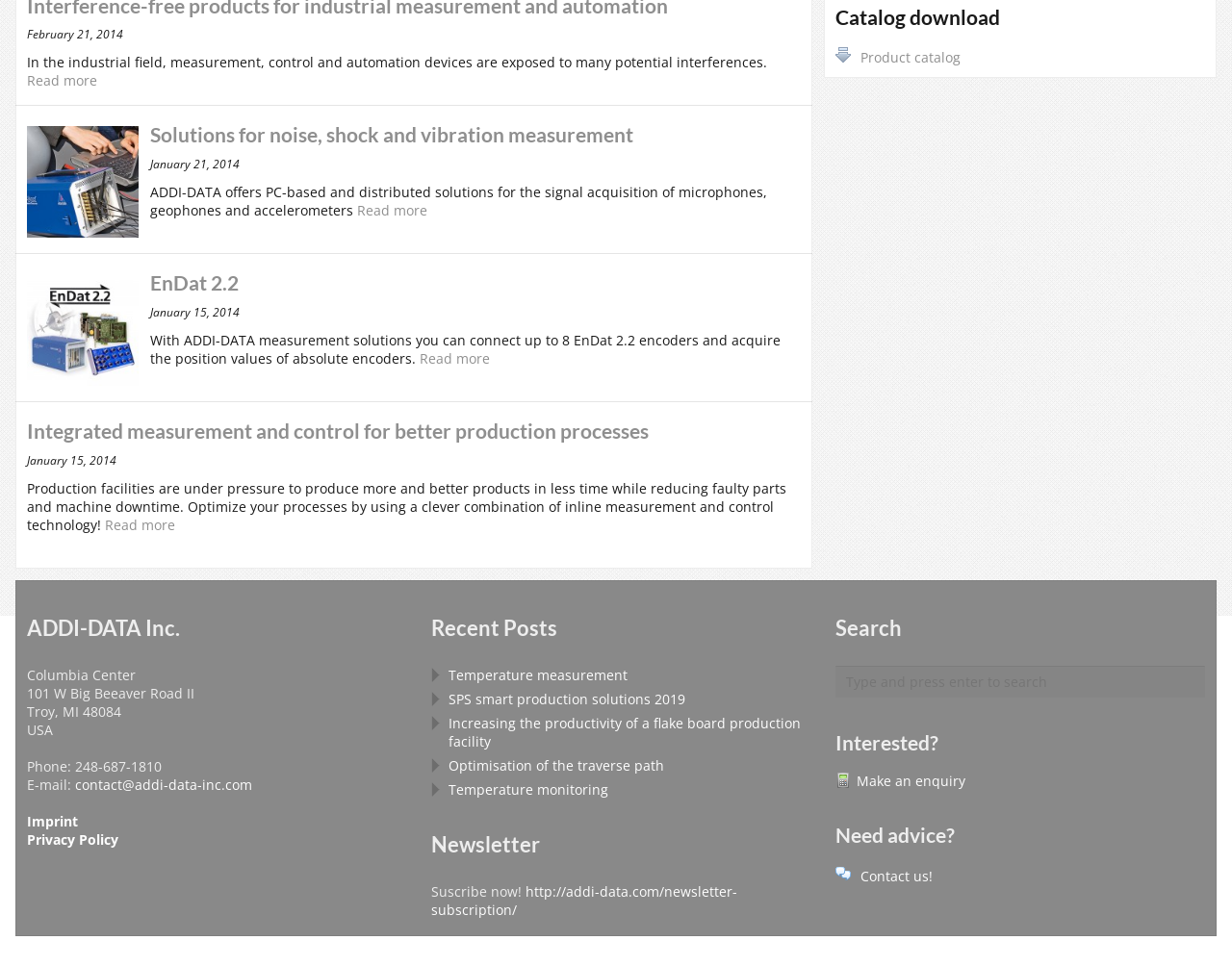Identify the bounding box coordinates for the UI element described as: "Users Knowledge base (Wiki)". The coordinates should be provided as four floats between 0 and 1: [left, top, right, bottom].

None